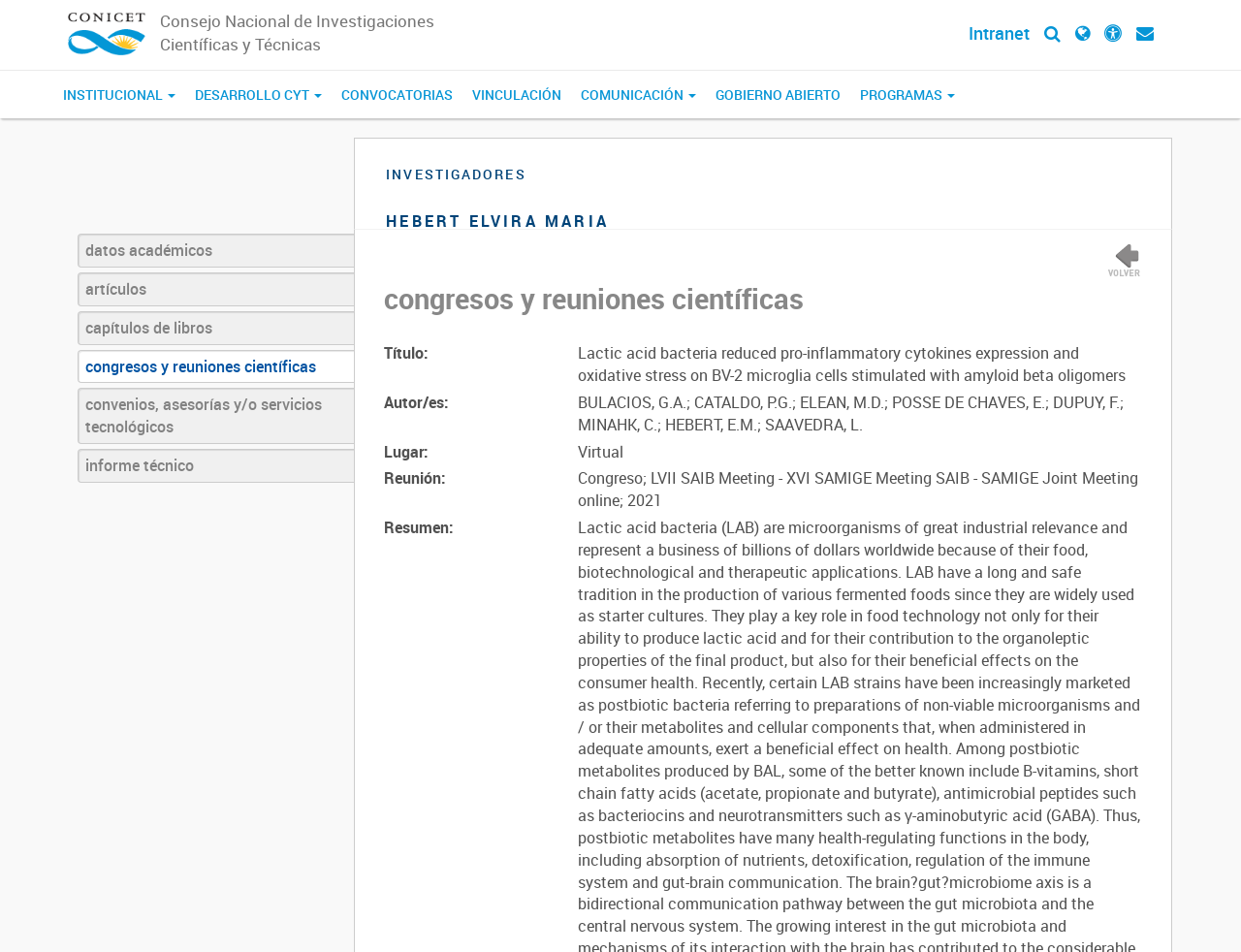What is the title of the publication?
Please provide a single word or phrase based on the screenshot.

Lactic acid bacteria reduced pro-inflammatory cytokines expression and oxidative stress on BV-2 microglia cells stimulated with amyloid beta oligomers